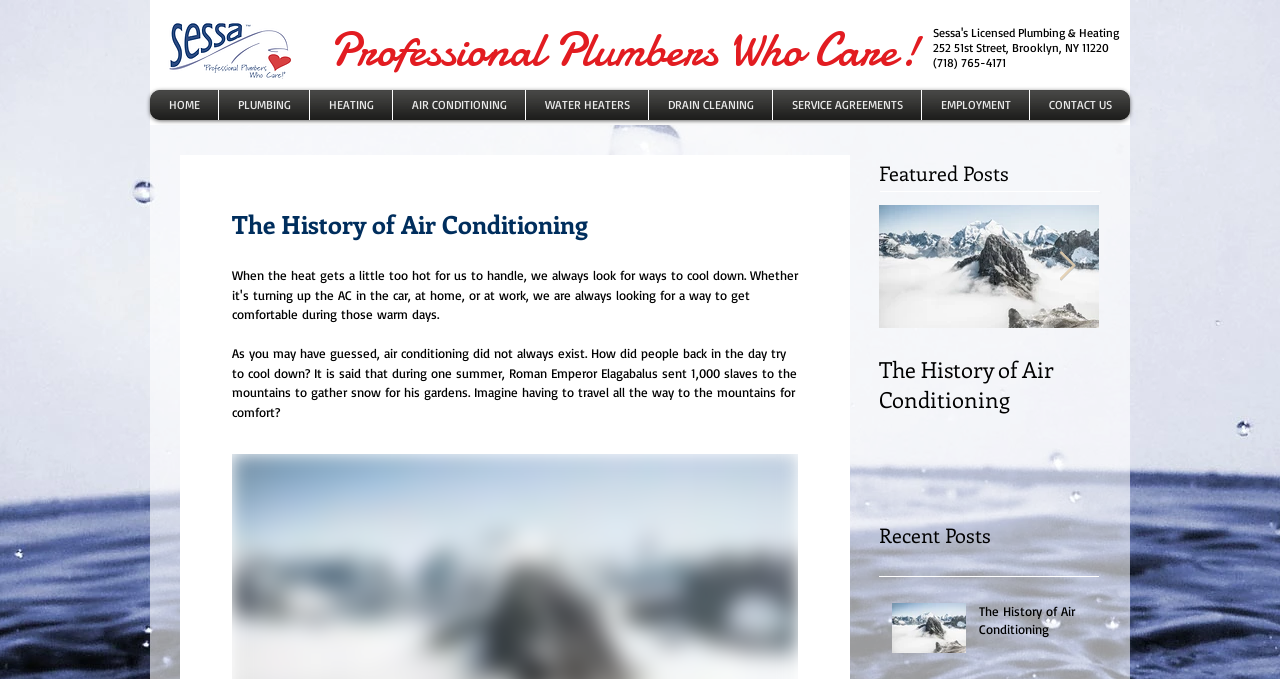Create a detailed description of the webpage's content and layout.

The webpage is about a plumbing company that provides various services, including air conditioning. At the top left, there is a link, and next to it, a heading that reads "Professional Plumbers Who Care!" Below this heading, there is an address "252 51st Street, Brooklyn, NY 11220" and a phone number "(718) 765-4171". 

On the top navigation bar, there are several links, including "HOME", "PLUMBING", "HEATING", "AIR CONDITIONING", "WATER HEATERS", "DRAIN CLEANING", "SERVICE AGREEMENTS", "EMPLOYMENT", and "CONTACT US". 

Below the navigation bar, there is a main content area. On the left side, there is a heading "The History of Air Conditioning" followed by a paragraph of text that discusses how people in the past tried to cool down. 

On the right side, there is a section titled "Featured Posts" with a list of posts, including "The History of Air Conditioning" and "What’s In the Air You’re Breathing?". Each post has an image and a link to read more. 

Below the "Featured Posts" section, there is another section titled "Recent Posts" with a list of posts, including "The History of Air Conditioning". Each post has an image and a link to read more. 

At the bottom right, there is a "Next Item" button with an arrow icon.